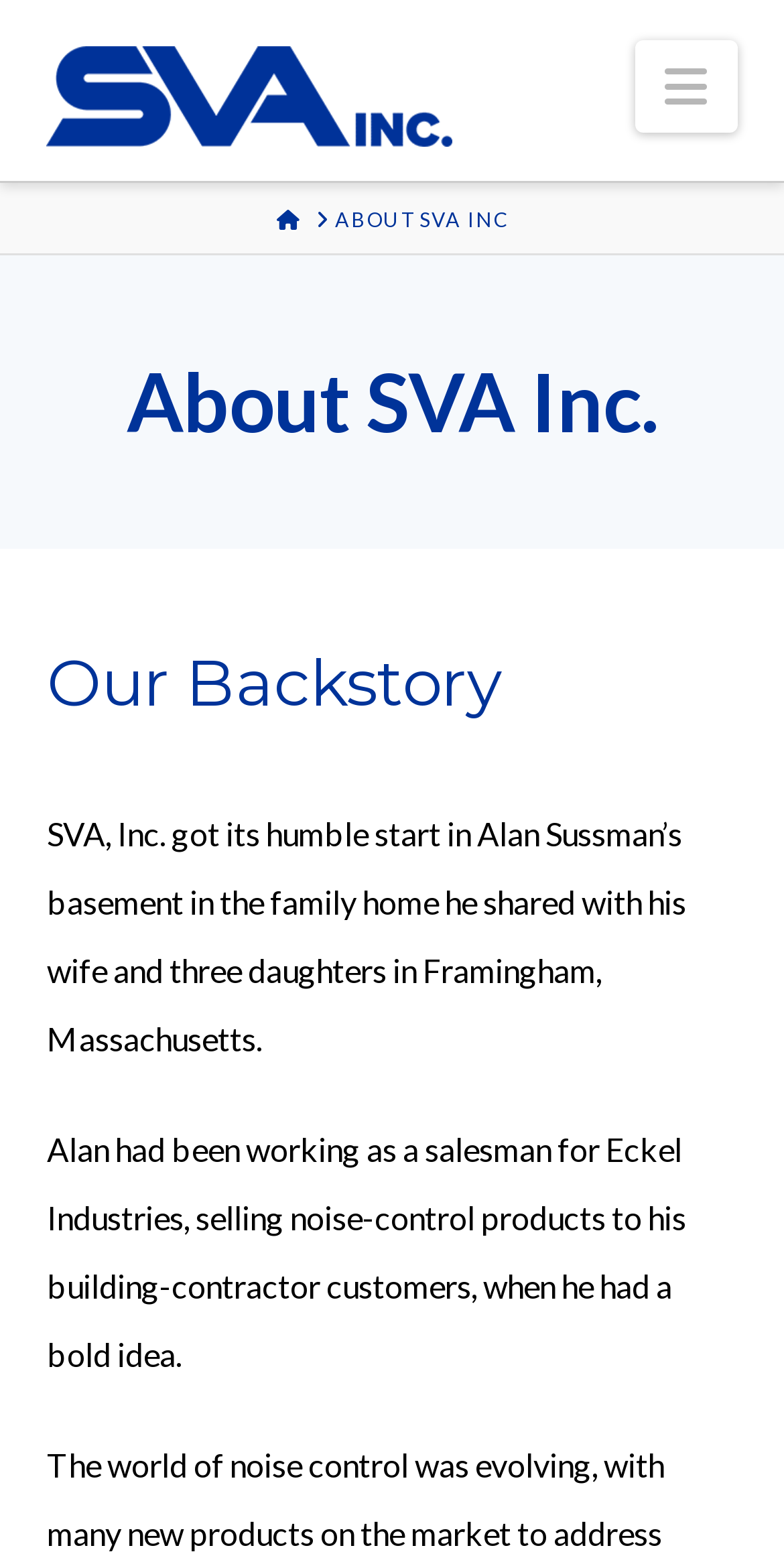Please study the image and answer the question comprehensively:
What is the current page about?

I found the answer by looking at the breadcrumb navigation section, where I saw a link with the text 'ABOUT SVA INC' and a heading element with the same text, indicating that the current page is about the company SVA Inc.